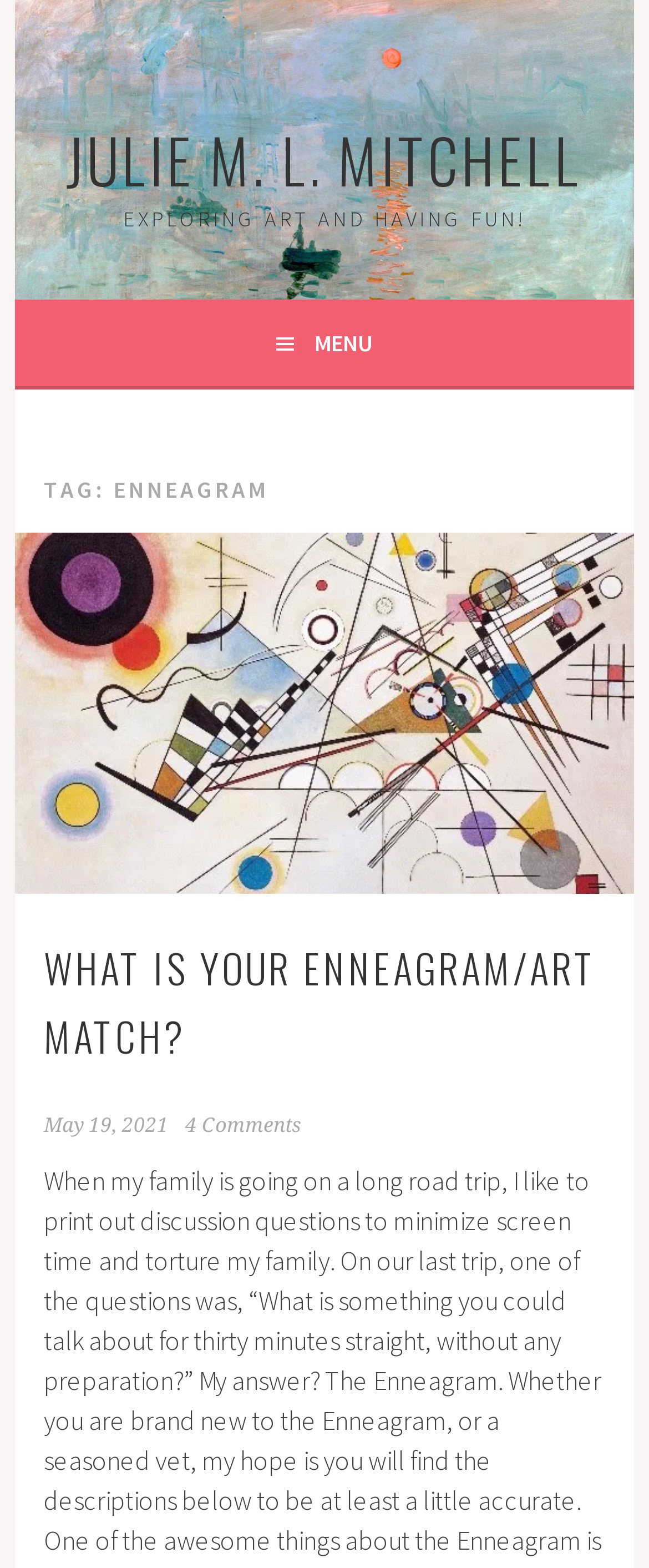What is the topic of the webpage?
Answer the question with a single word or phrase, referring to the image.

Enneagram